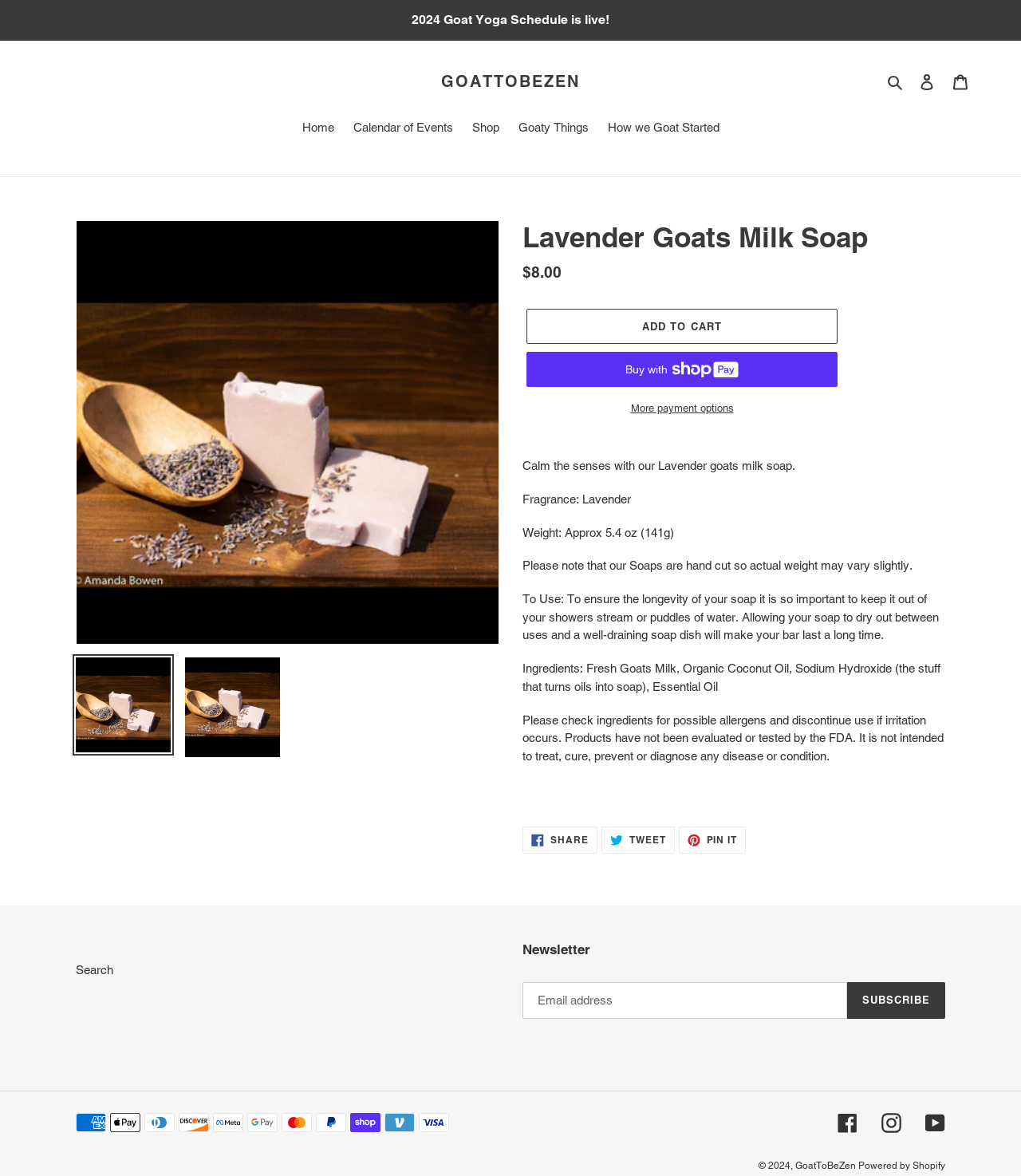Respond with a single word or phrase to the following question: What is the name of the soap?

Lavender Goats Milk Soap